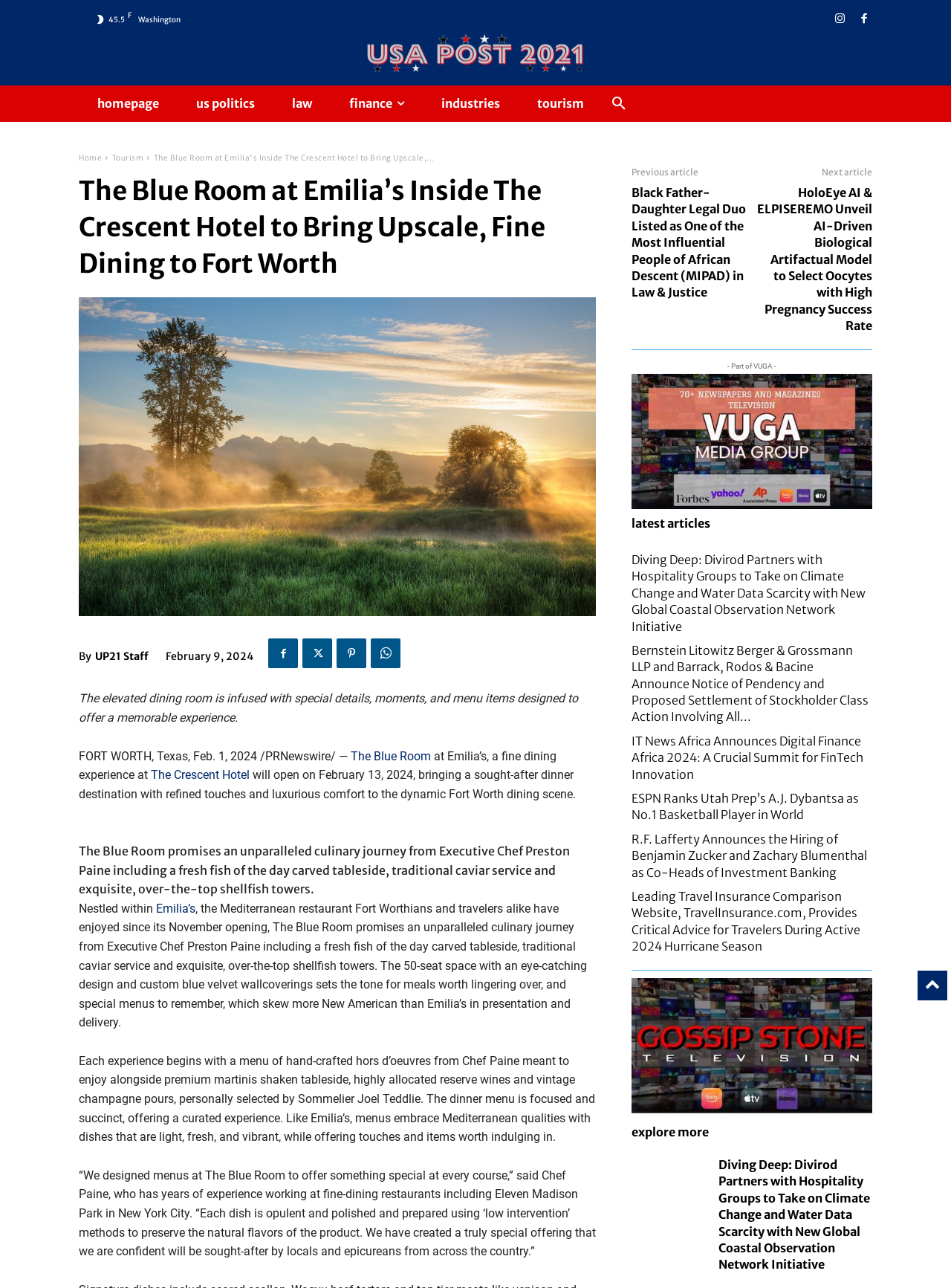Identify the webpage's primary heading and generate its text.

The Blue Room at Emilia’s Inside The Crescent Hotel to Bring Upscale, Fine Dining to Fort Worth